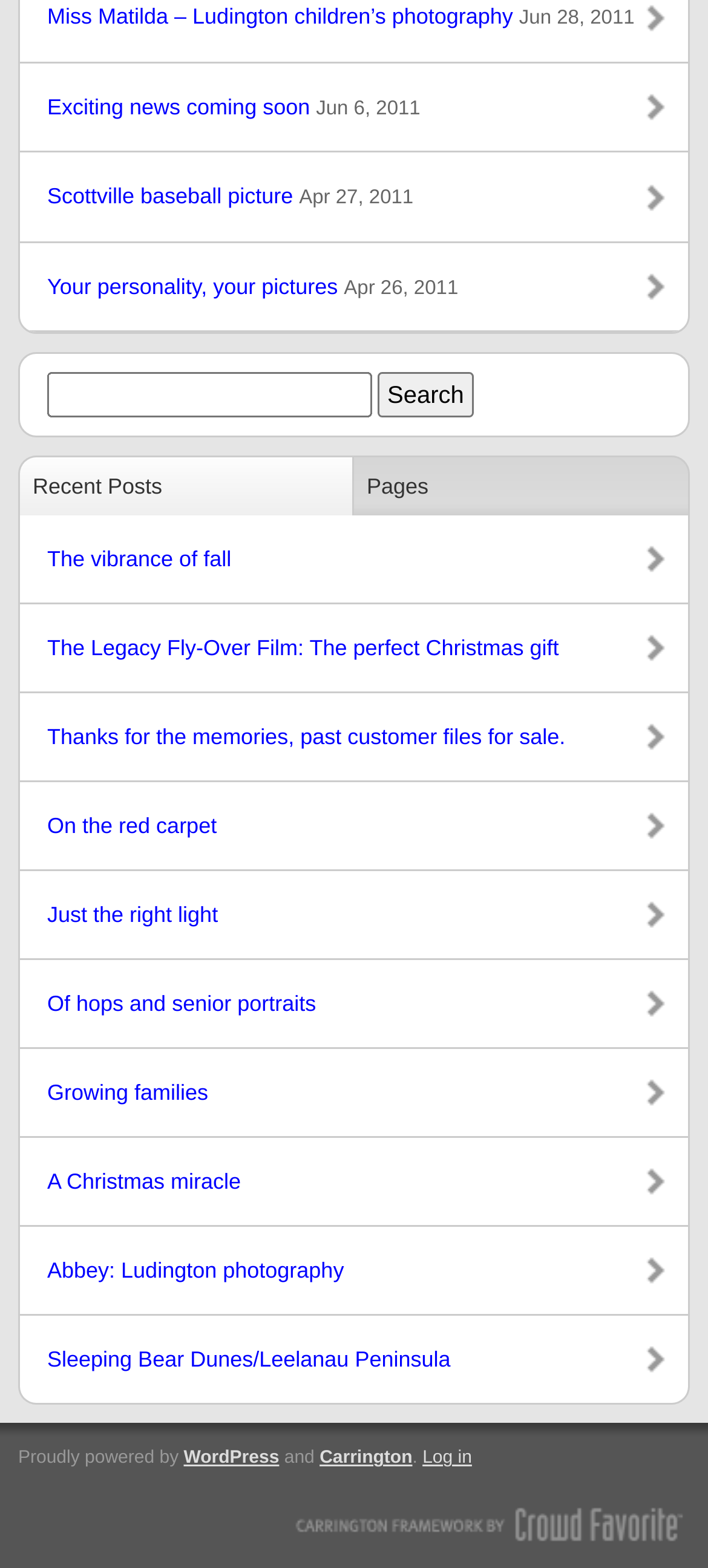Extract the bounding box coordinates of the UI element described by: "Privacy Policy". The coordinates should include four float numbers ranging from 0 to 1, e.g., [left, top, right, bottom].

None